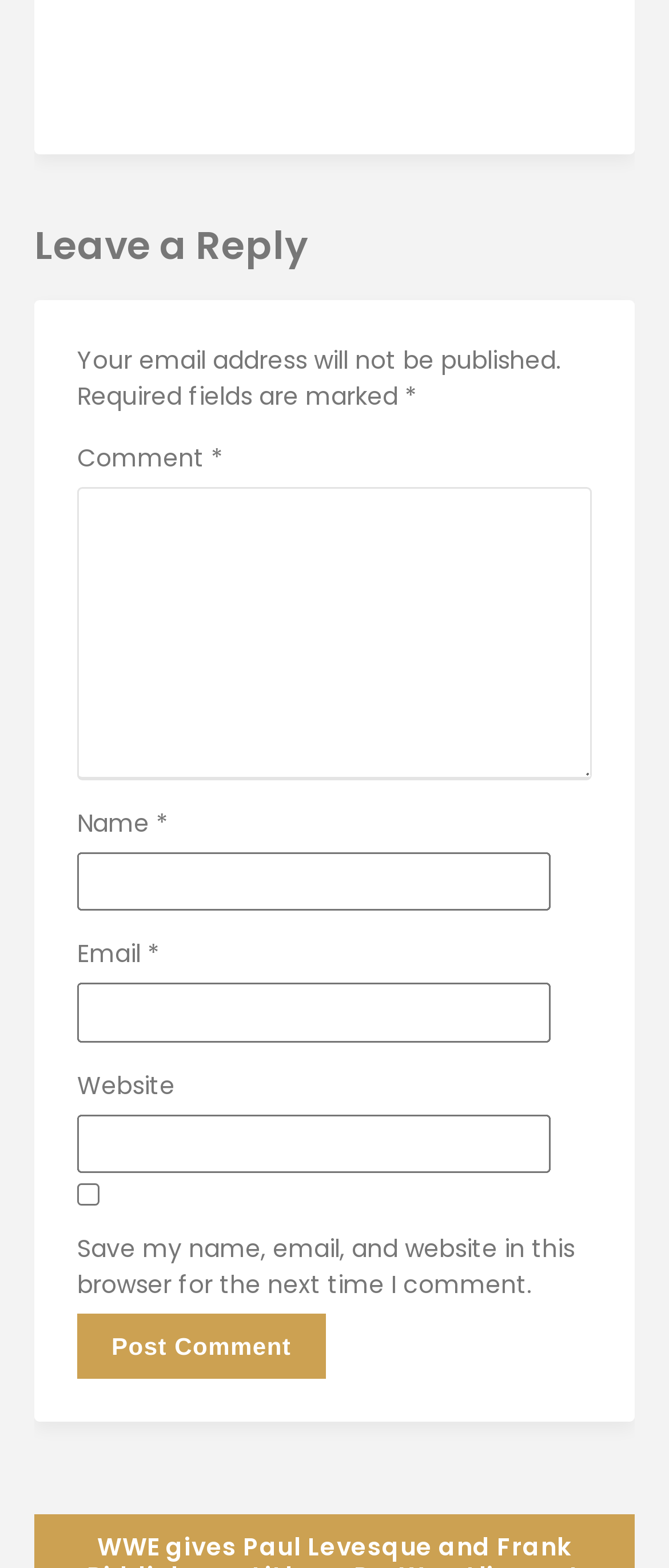Determine the bounding box coordinates of the section I need to click to execute the following instruction: "Enter your name". Provide the coordinates as four float numbers between 0 and 1, i.e., [left, top, right, bottom].

[0.115, 0.544, 0.823, 0.581]